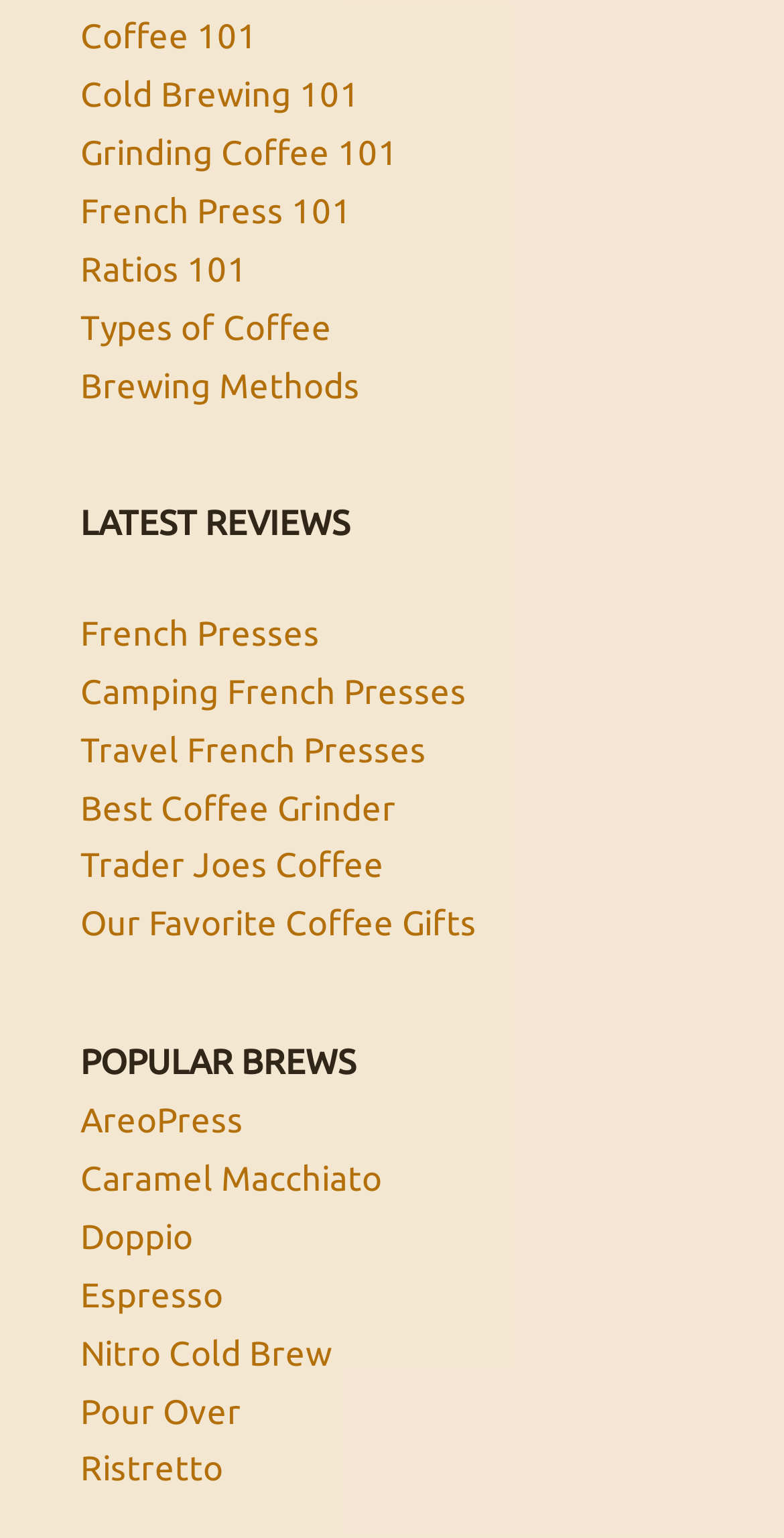Use a single word or phrase to respond to the question:
What is the last review listed?

Our Favorite Coffee Gifts